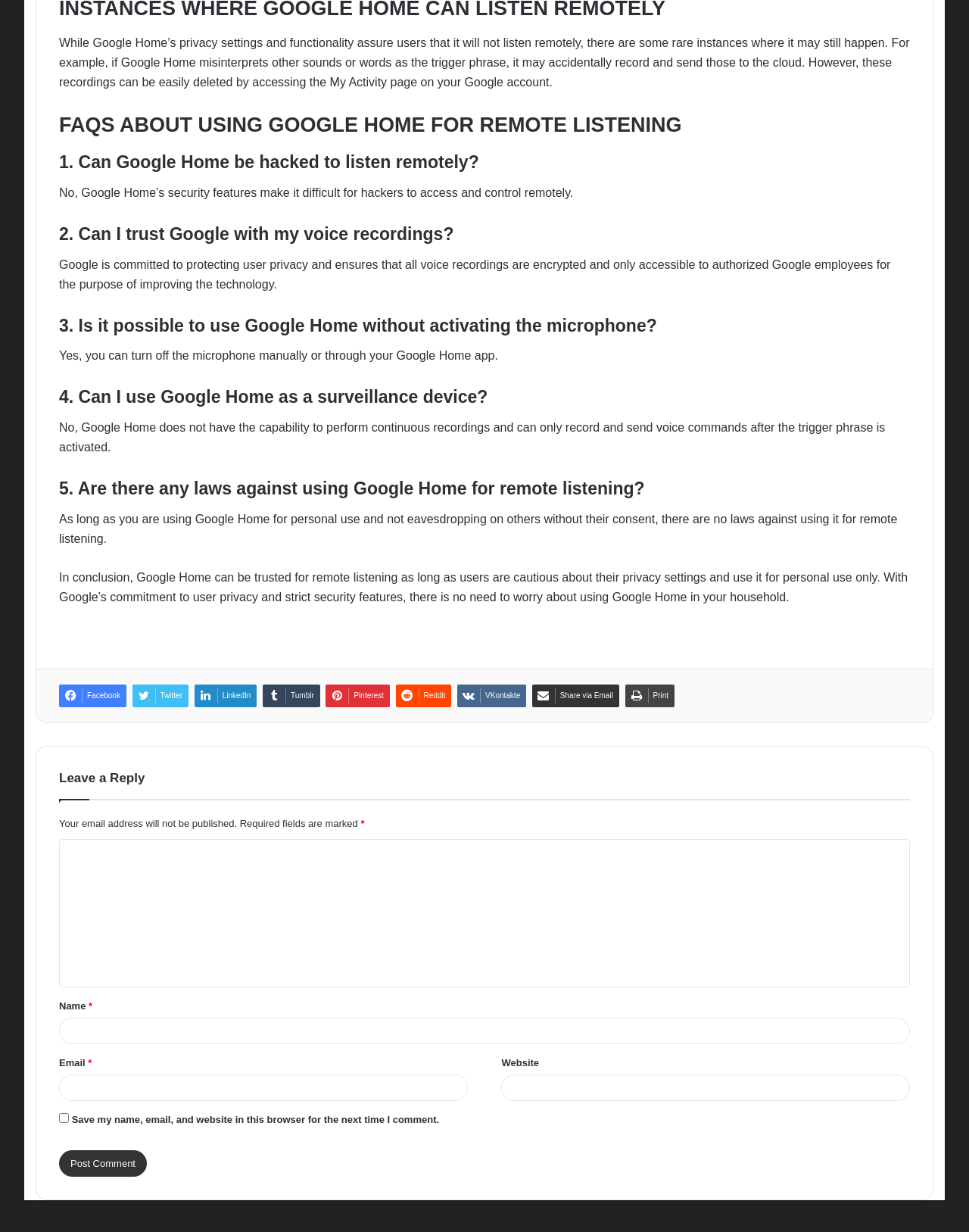How can I turn off the microphone on Google Home? Based on the image, give a response in one word or a short phrase.

Manually or through the app